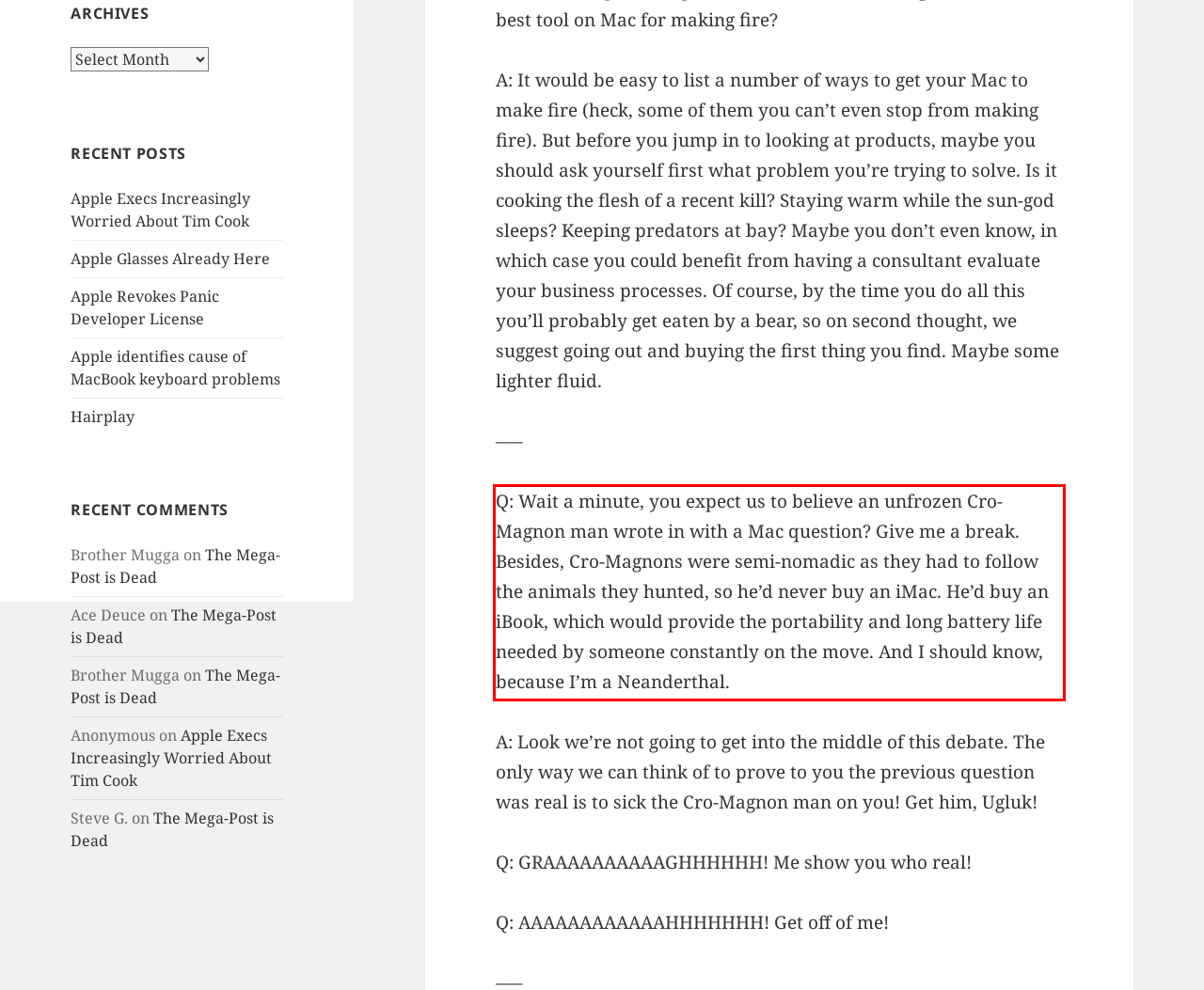Using the webpage screenshot, recognize and capture the text within the red bounding box.

Q: Wait a minute, you expect us to believe an unfrozen Cro-Magnon man wrote in with a Mac question? Give me a break. Besides, Cro-Magnons were semi-nomadic as they had to follow the animals they hunted, so he’d never buy an iMac. He’d buy an iBook, which would provide the portability and long battery life needed by someone constantly on the move. And I should know, because I’m a Neanderthal.